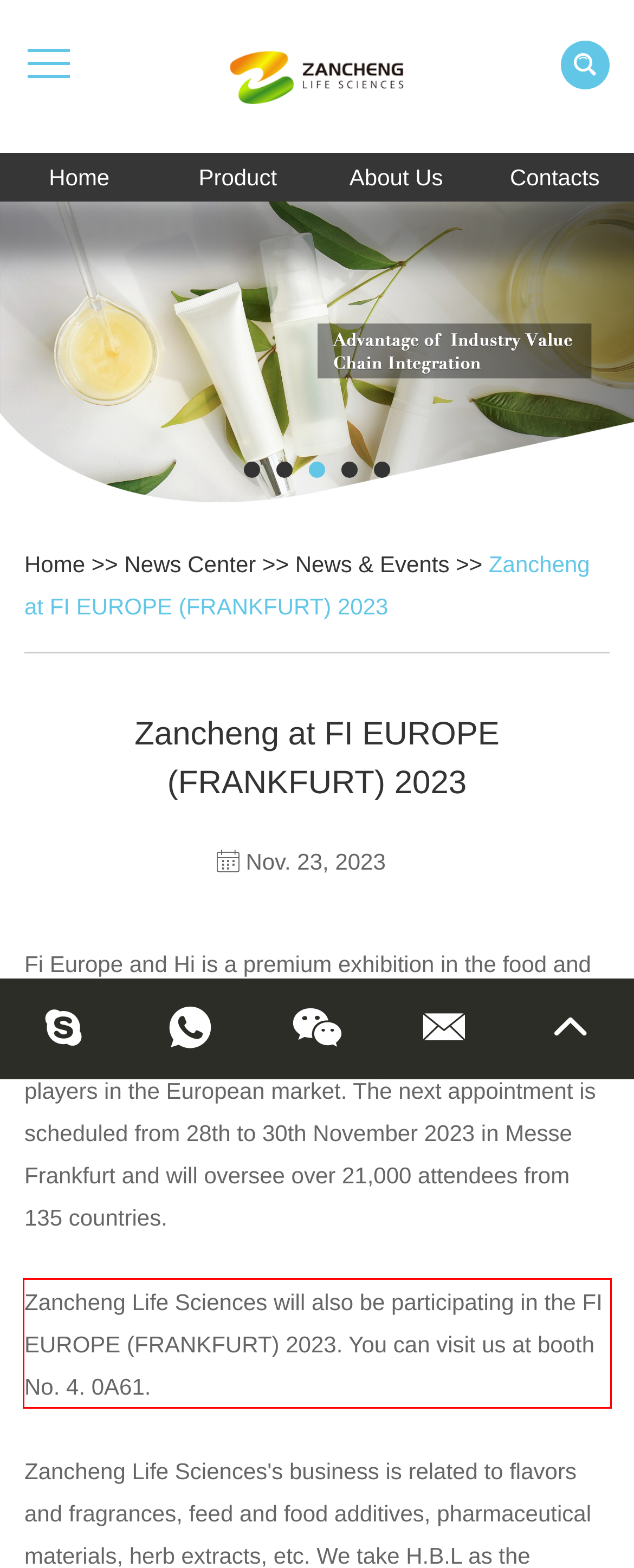You are provided with a screenshot of a webpage featuring a red rectangle bounding box. Extract the text content within this red bounding box using OCR.

Zancheng Life Sciences will also be participating in the FI EUROPE (FRANKFURT) 2023. You can visit us at booth No. 4. 0A61.